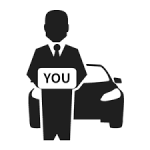What is the purpose of this imagery?
Please provide a single word or phrase in response based on the screenshot.

To reassure passengers